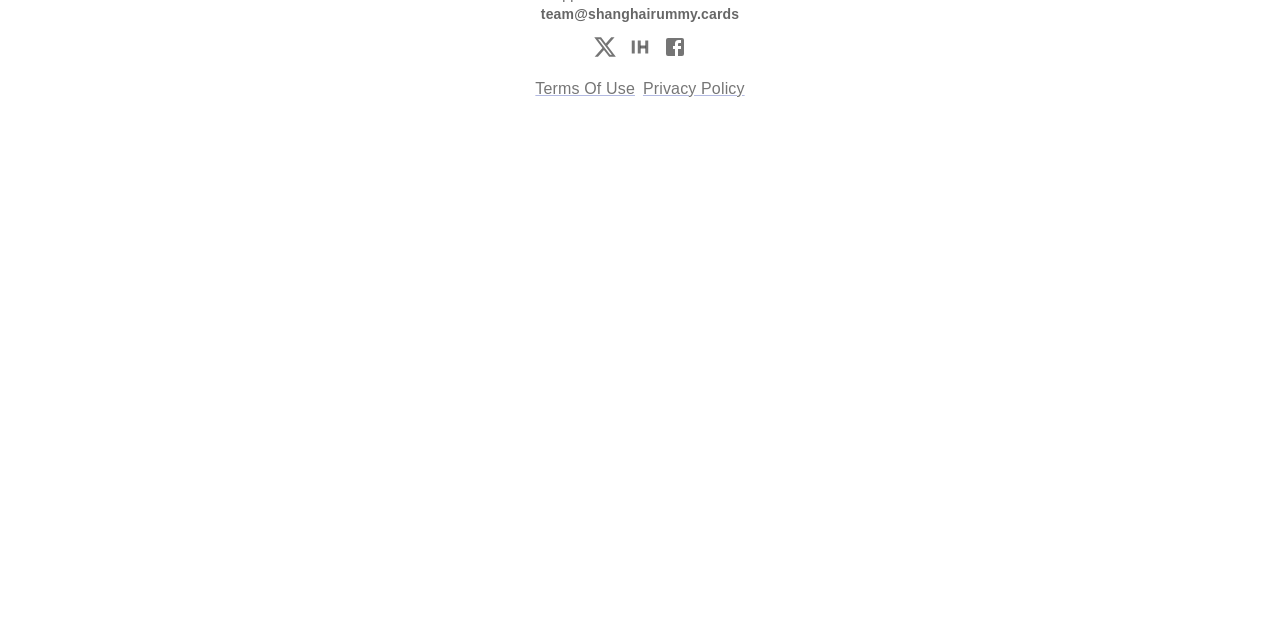Identify the bounding box coordinates for the UI element mentioned here: "Privacy Policy". Provide the coordinates as four float values between 0 and 1, i.e., [left, top, right, bottom].

[0.499, 0.12, 0.585, 0.157]